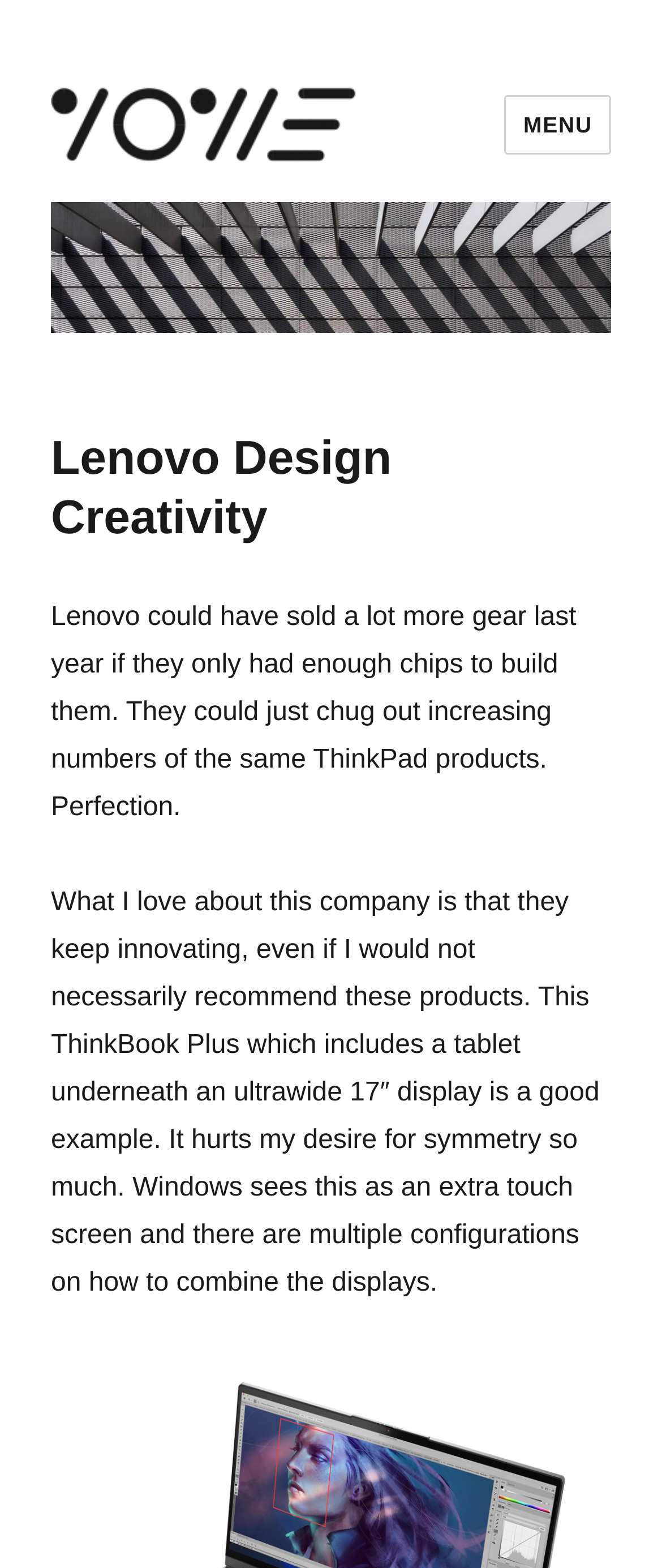What is the unique feature of the ThinkBook Plus?
Based on the image, please offer an in-depth response to the question.

The ThinkBook Plus has a unique feature of having a tablet underneath an ultrawide 17″ display, as mentioned in the text.